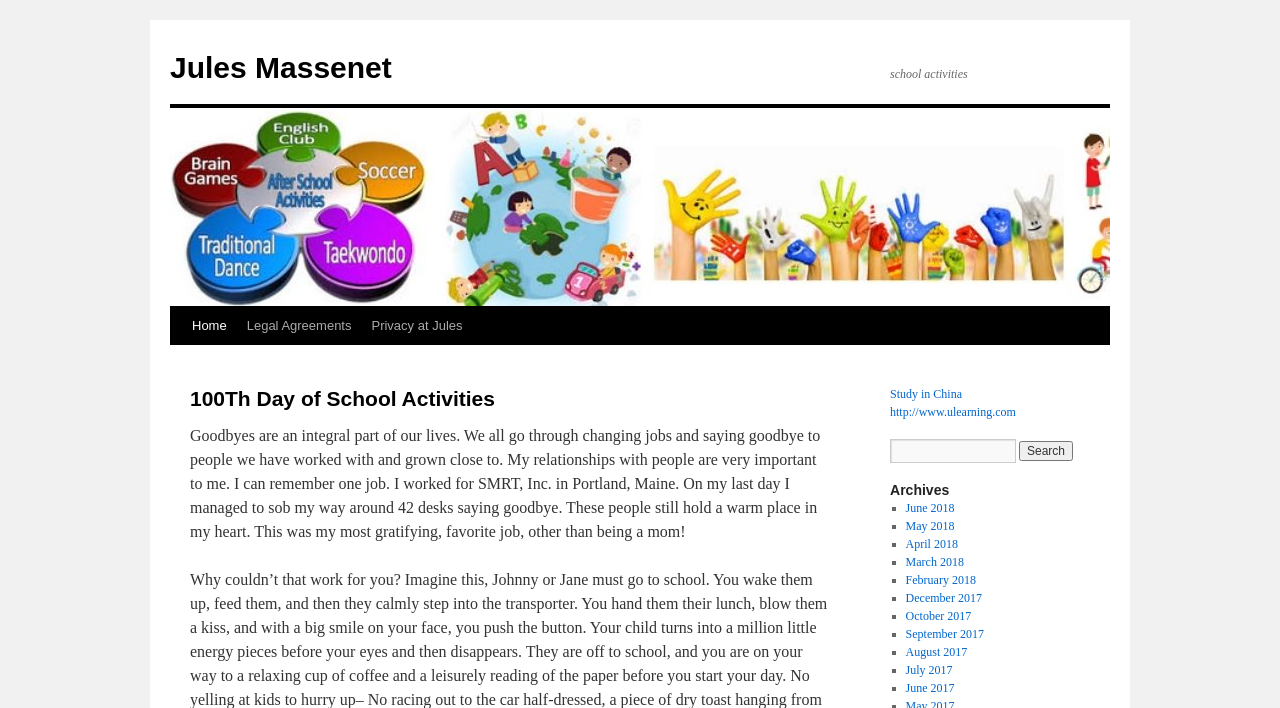Find the bounding box coordinates of the area that needs to be clicked in order to achieve the following instruction: "Go to the 'Home' page". The coordinates should be specified as four float numbers between 0 and 1, i.e., [left, top, right, bottom].

[0.142, 0.434, 0.185, 0.487]